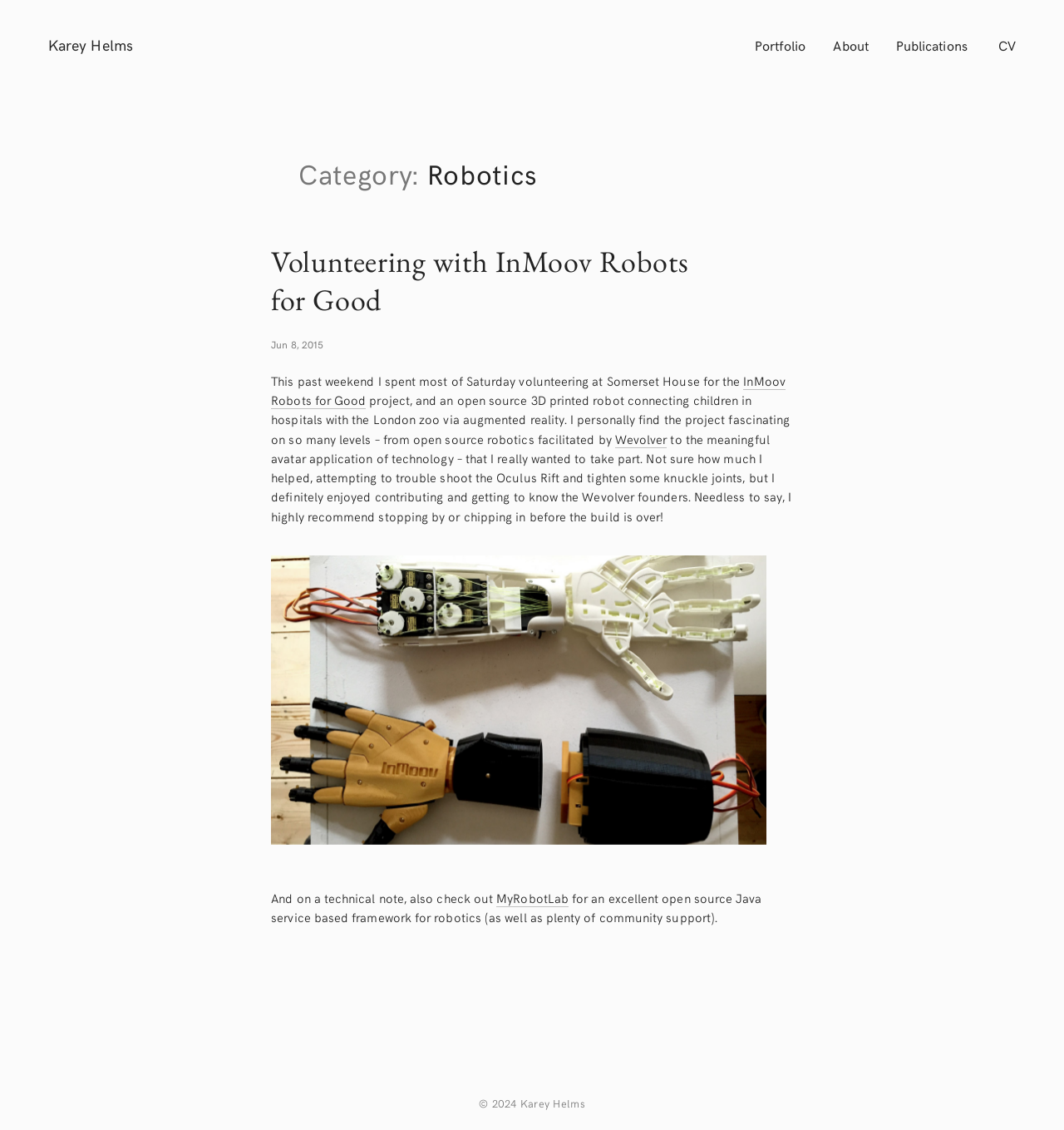Use a single word or phrase to answer this question: 
What is the name of the project mentioned in the blog post?

InMoov Robots for Good